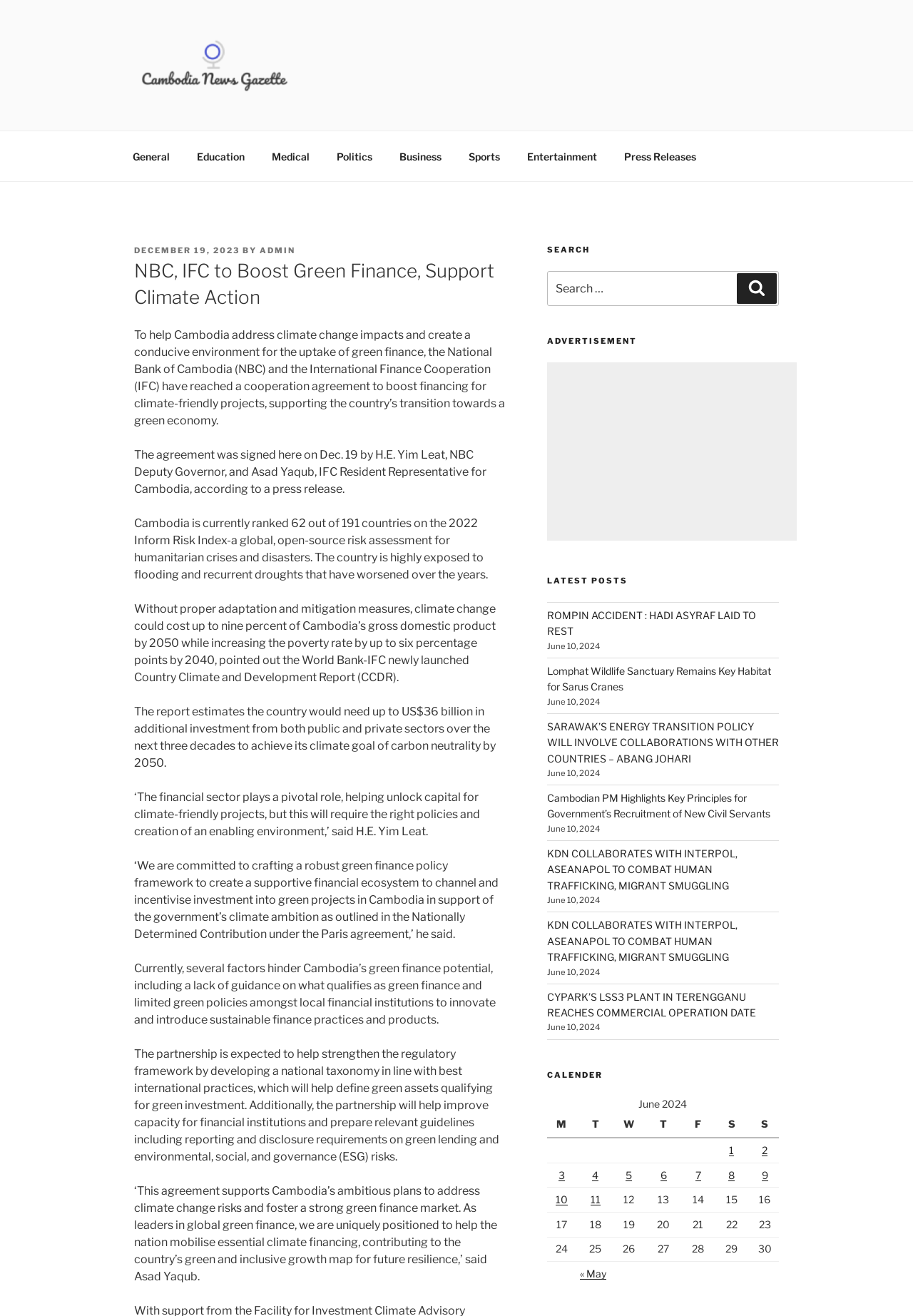Identify the bounding box coordinates of the part that should be clicked to carry out this instruction: "Search for specific news".

[0.599, 0.207, 0.636, 0.228]